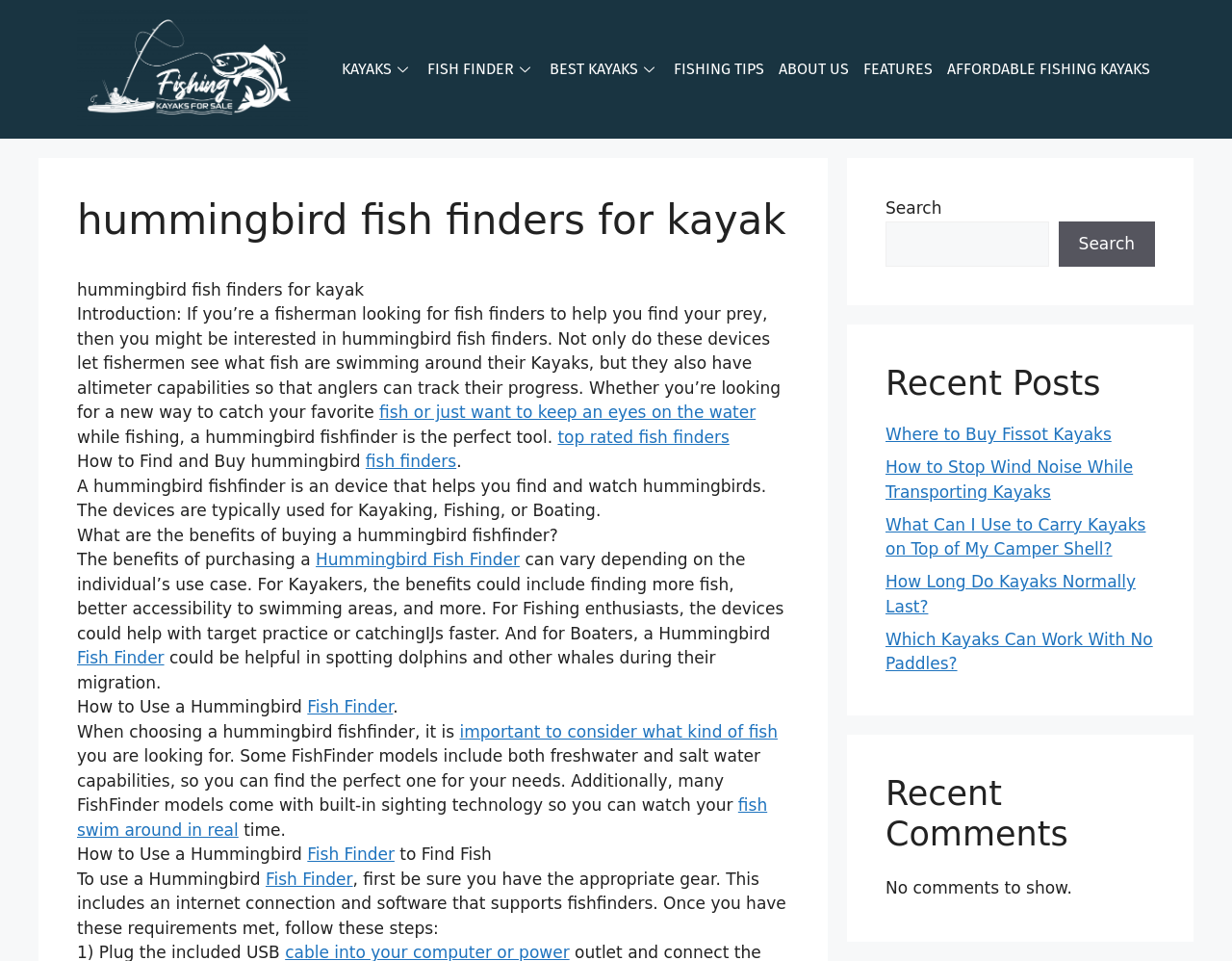Identify the bounding box coordinates of the specific part of the webpage to click to complete this instruction: "Check recent posts".

[0.719, 0.378, 0.938, 0.42]